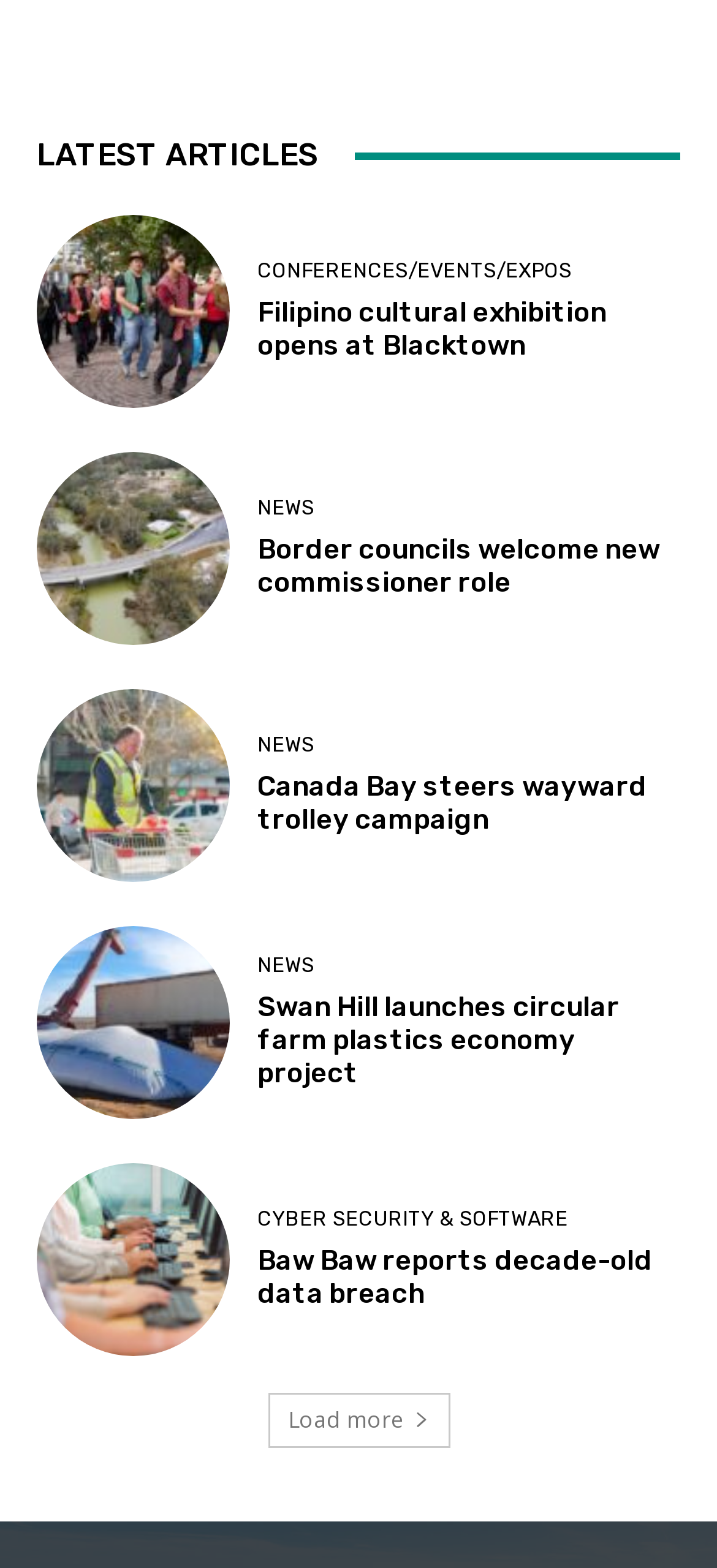Provide the bounding box coordinates for the UI element that is described as: "Load more".

[0.373, 0.888, 0.627, 0.924]